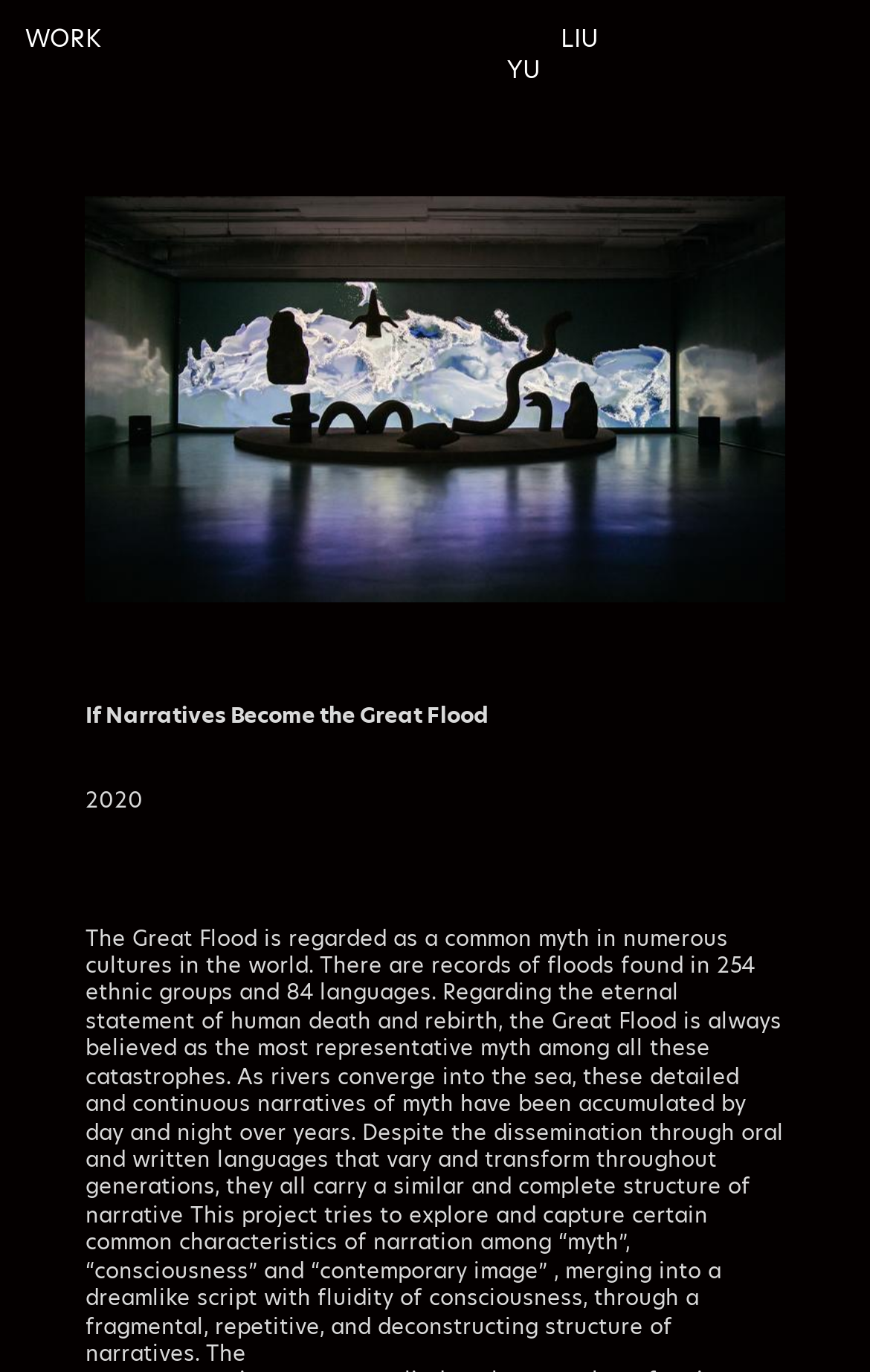Please reply to the following question using a single word or phrase: 
What is the tone of the text?

Academic